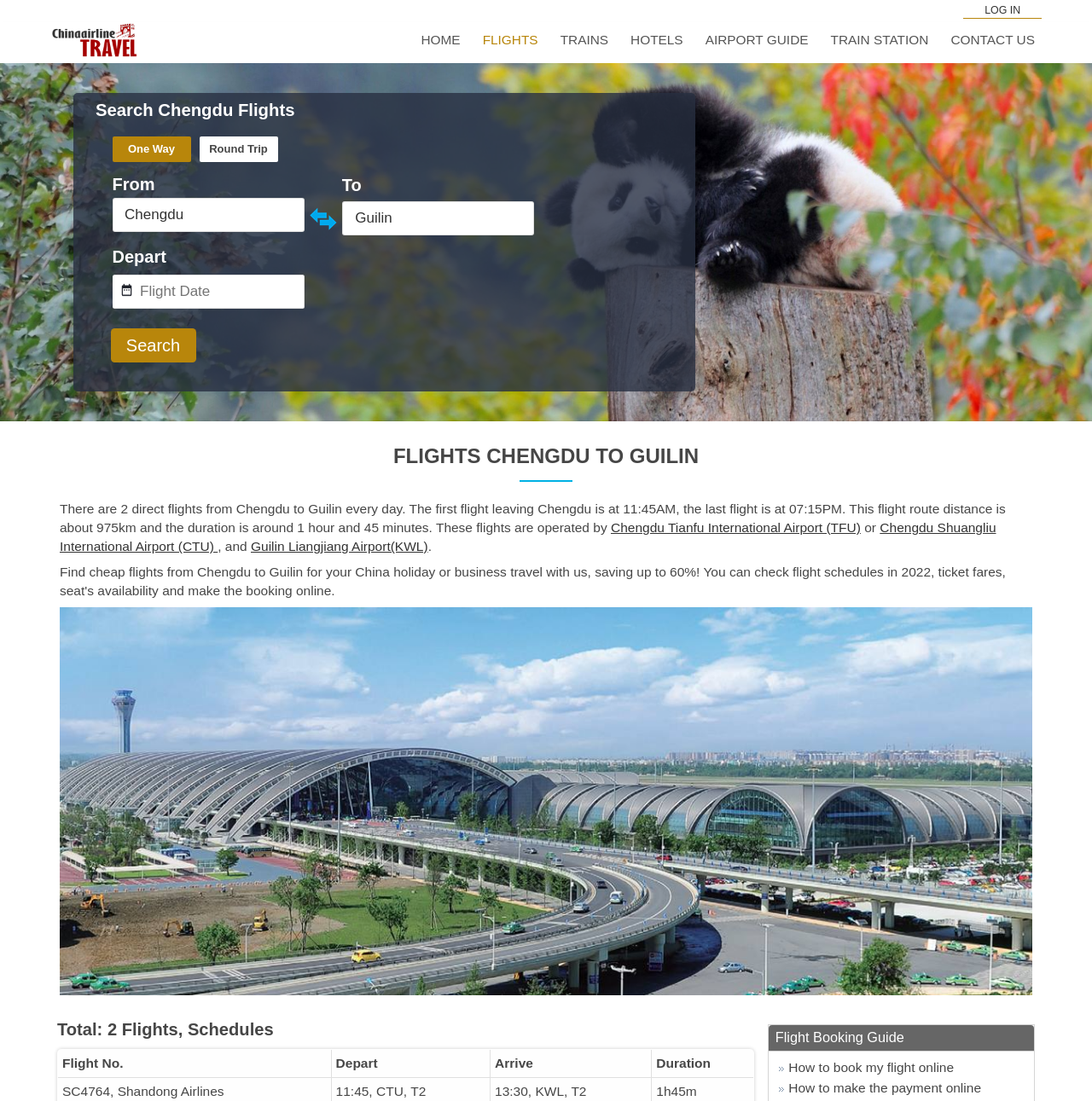What is the duration of the flights from Chengdu to Guilin?
Examine the screenshot and reply with a single word or phrase.

1 hour and 45 minutes